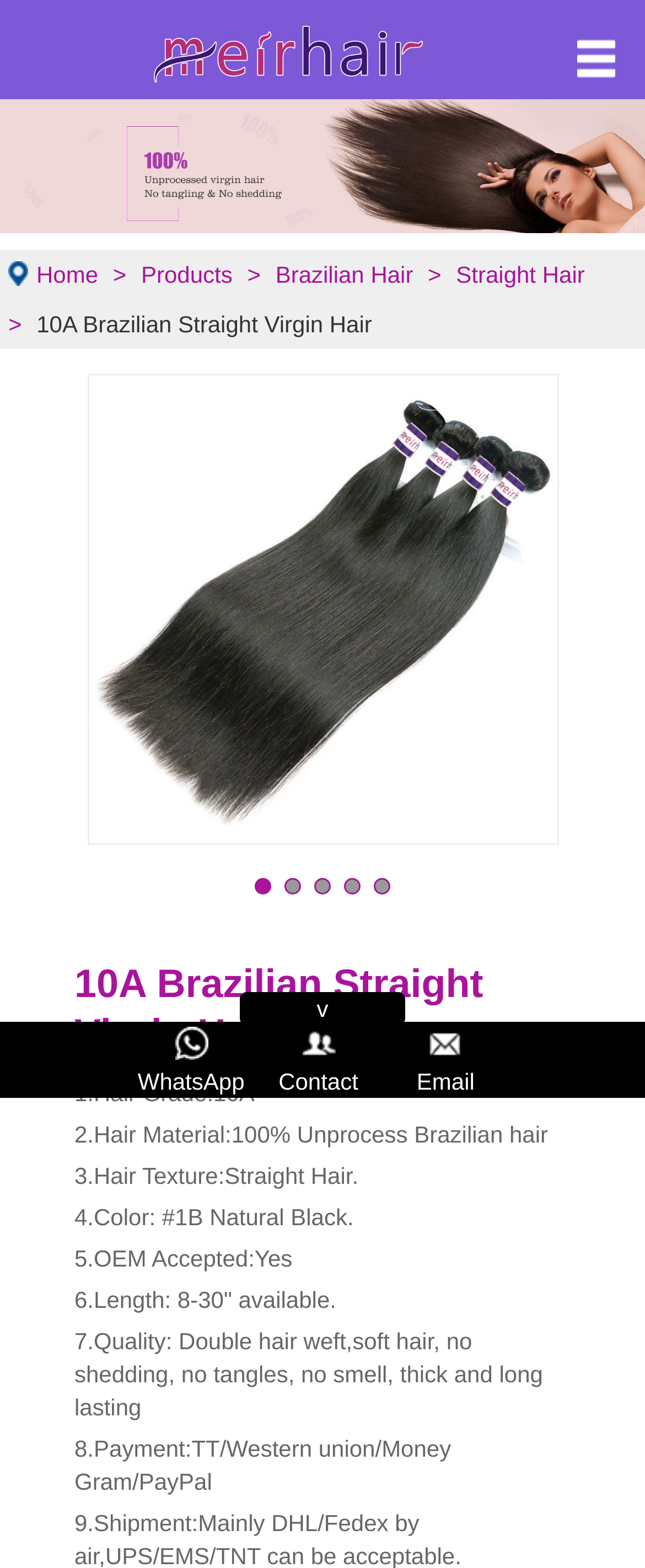Locate the bounding box coordinates of the item that should be clicked to fulfill the instruction: "View Brazilian Hair products".

[0.427, 0.167, 0.641, 0.184]